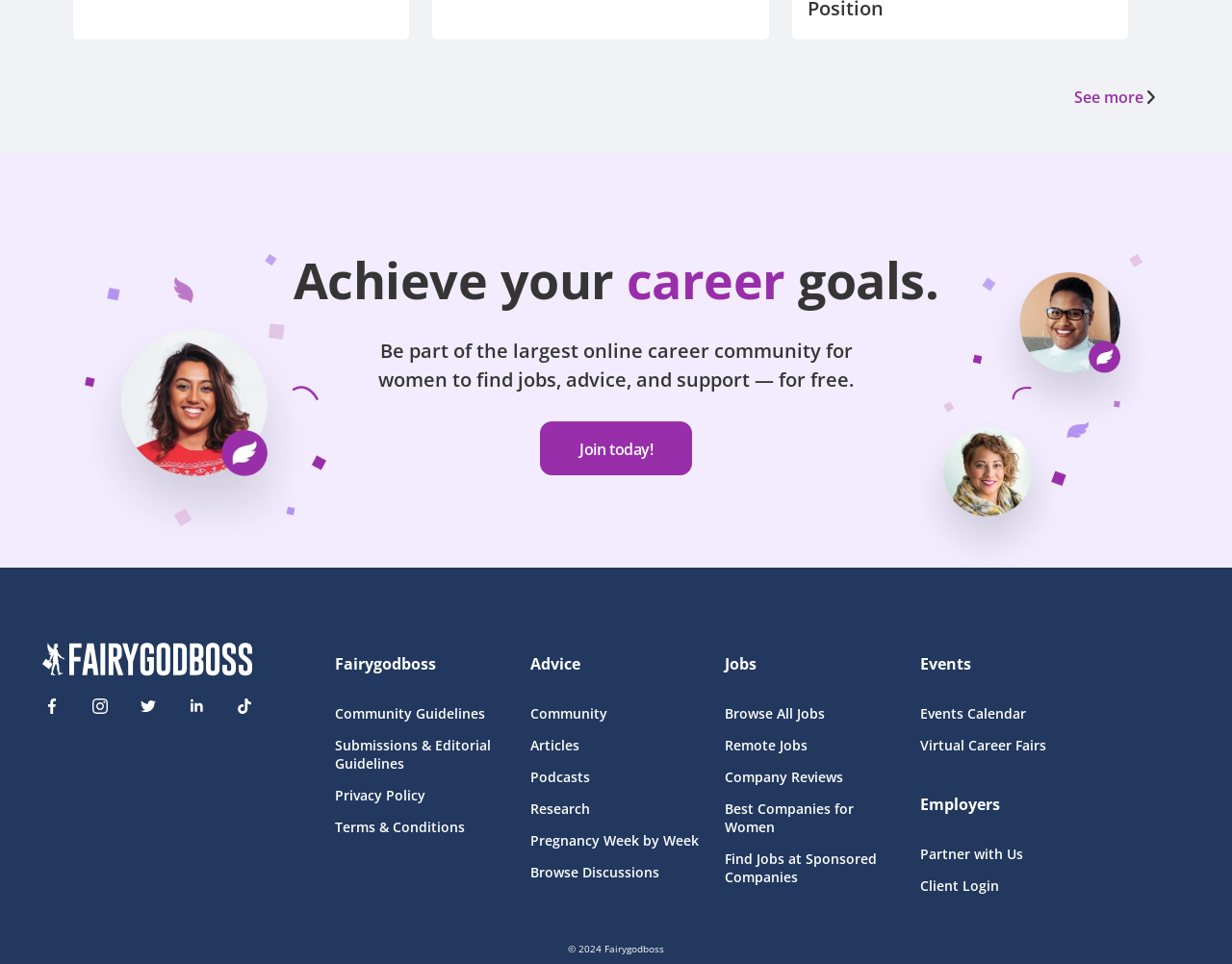What is the name of the online career community for women?
Look at the screenshot and respond with one word or a short phrase.

Fairygodboss